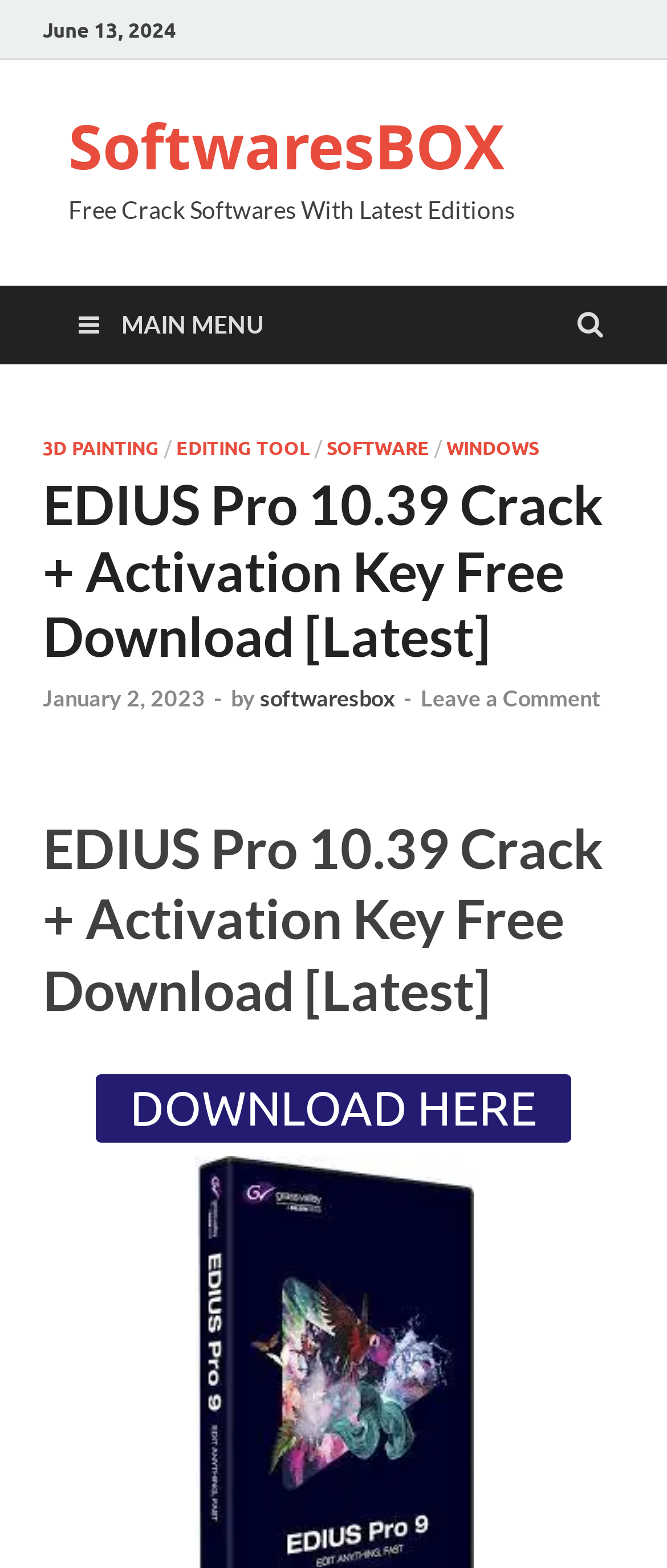Please determine the bounding box coordinates of the section I need to click to accomplish this instruction: "Visit SoftwaresBOX website".

[0.103, 0.067, 0.756, 0.12]